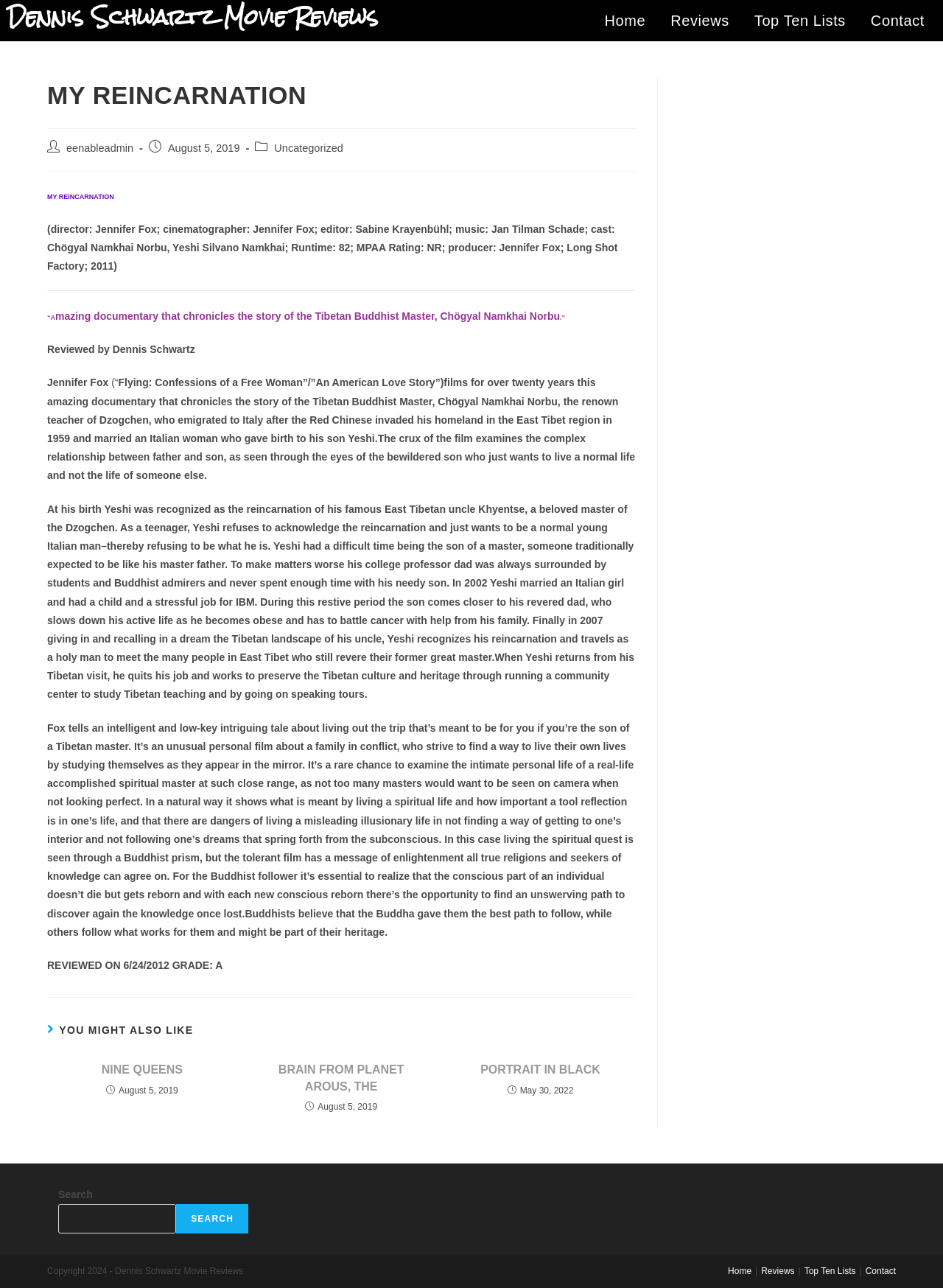Describe all significant elements and features of the webpage.

This webpage is a movie review website, specifically showcasing a review of the film "MY REINCARNATION" by Dennis Schwartz. At the top of the page, there is a heading that reads "Dennis Schwartz Movie Reviews" followed by a navigation menu with links to "Home", "Reviews", "Top Ten Lists", and "Contact".

Below the navigation menu, there is a main content area that contains the review of "MY REINCARNATION". The review is divided into several sections, including a brief summary, a detailed analysis of the film, and a conclusion. The text is accompanied by several static text elements that provide additional information, such as the director, cinematographer, and cast of the film.

The review itself is a lengthy and in-depth analysis of the film, discussing its themes, characters, and plot. The text is written in a formal and informative tone, suggesting that the website is intended for film enthusiasts and critics.

To the right of the main content area, there is a sidebar that contains a list of recommended films, each with a heading and a link to a separate review page. The sidebar is headed by a title that reads "YOU MIGHT ALSO LIKE".

At the very bottom of the page, there is a search bar that allows users to search for specific films or reviews. Below the search bar, there is a copyright notice that reads "Copyright 2024 - Dennis Schwartz Movie Reviews".

Overall, the webpage is well-organized and easy to navigate, with a clear focus on providing in-depth film reviews and recommendations.